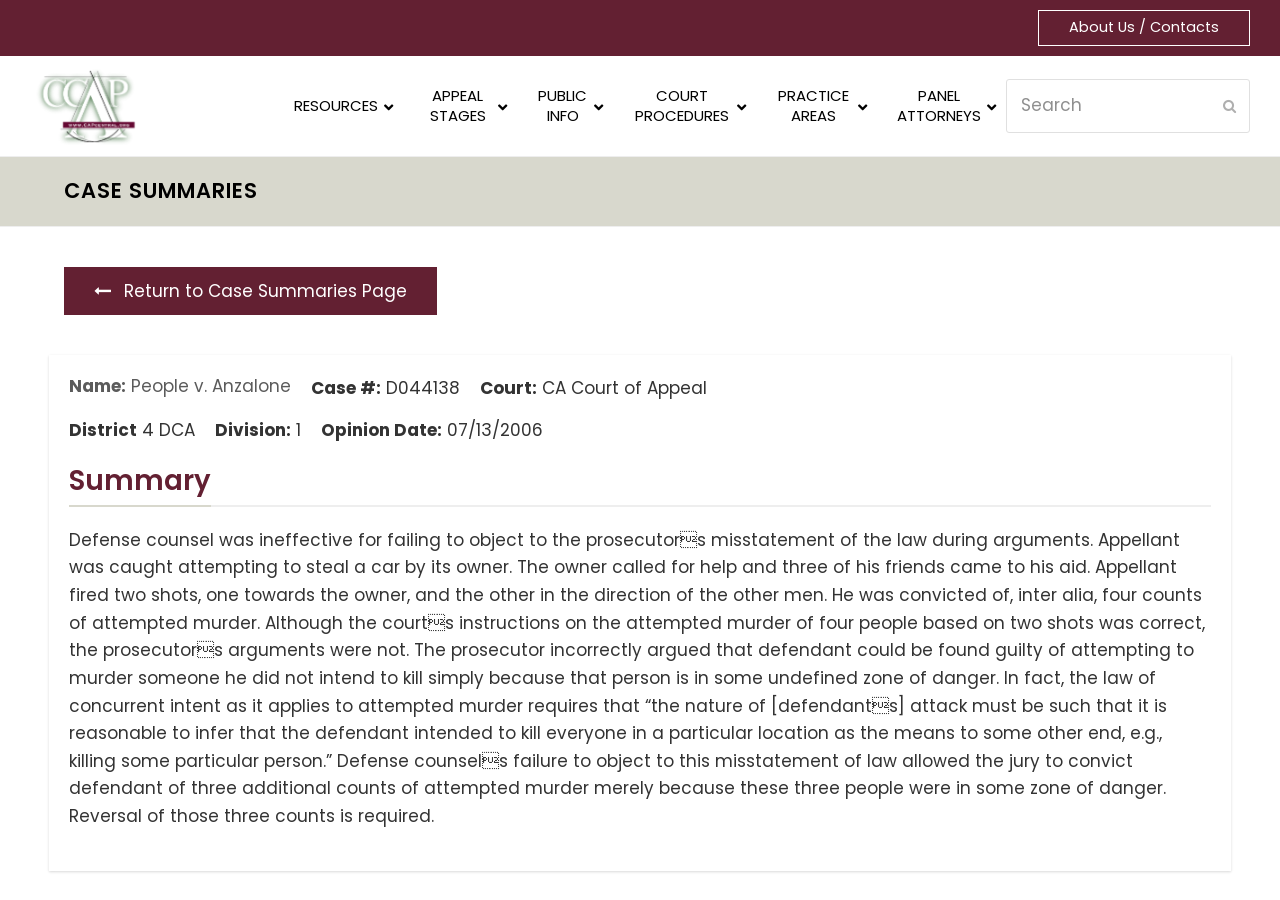How many counts of attempted murder was the appellant convicted of? Refer to the image and provide a one-word or short phrase answer.

four